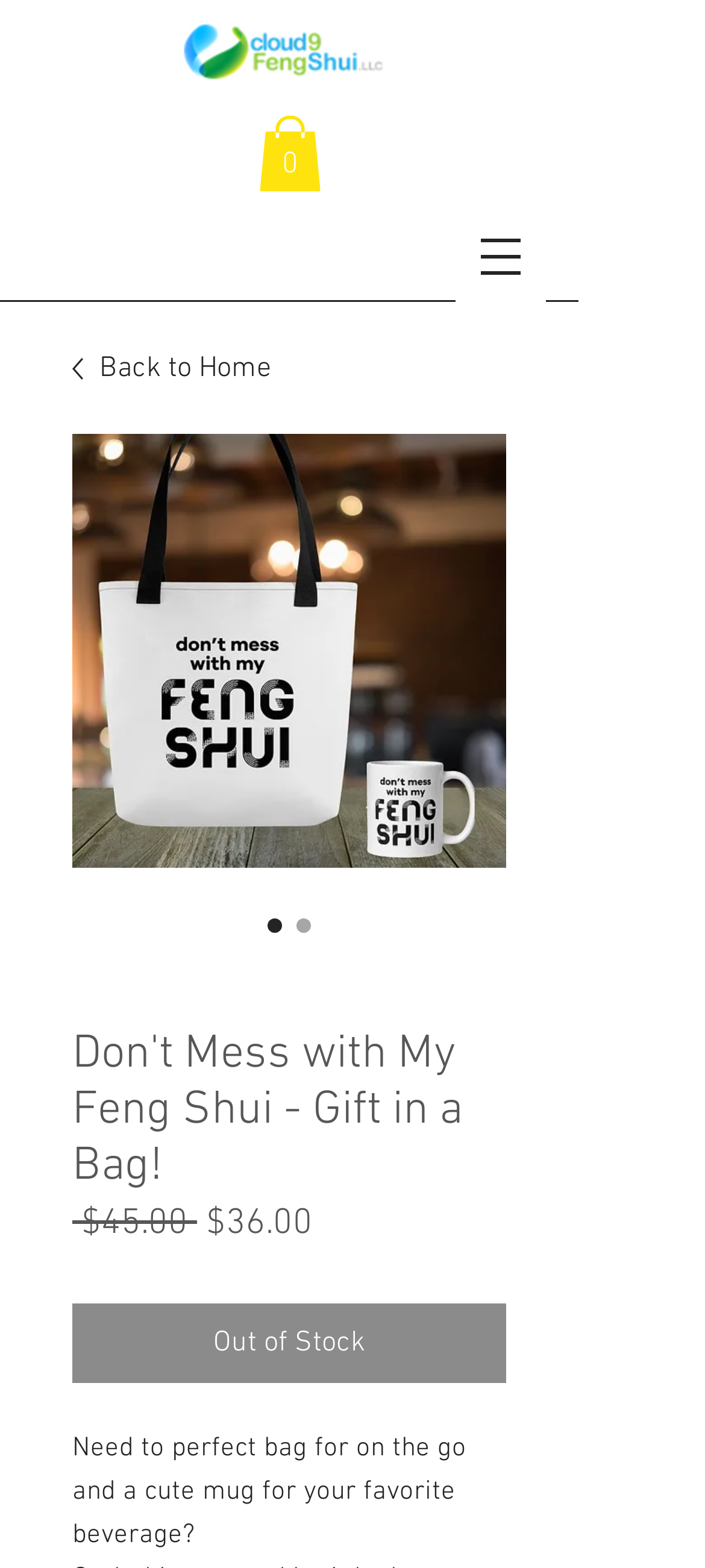Using the provided description 0, find the bounding box coordinates for the UI element. Provide the coordinates in (top-left x, top-left y, bottom-right x, bottom-right y) format, ensuring all values are between 0 and 1.

[0.367, 0.074, 0.456, 0.122]